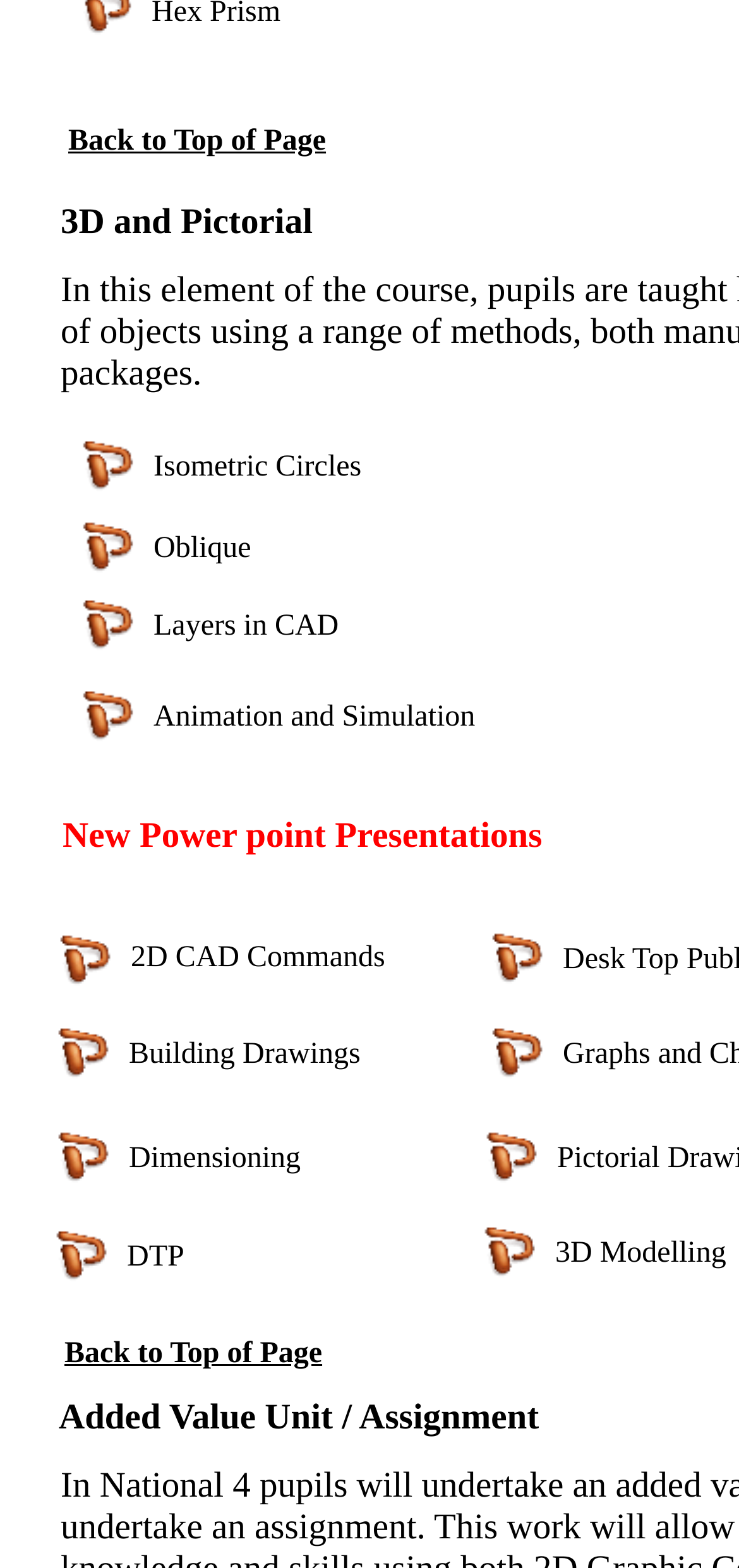How many static text elements are there on the webpage?
Please provide a single word or phrase in response based on the screenshot.

4